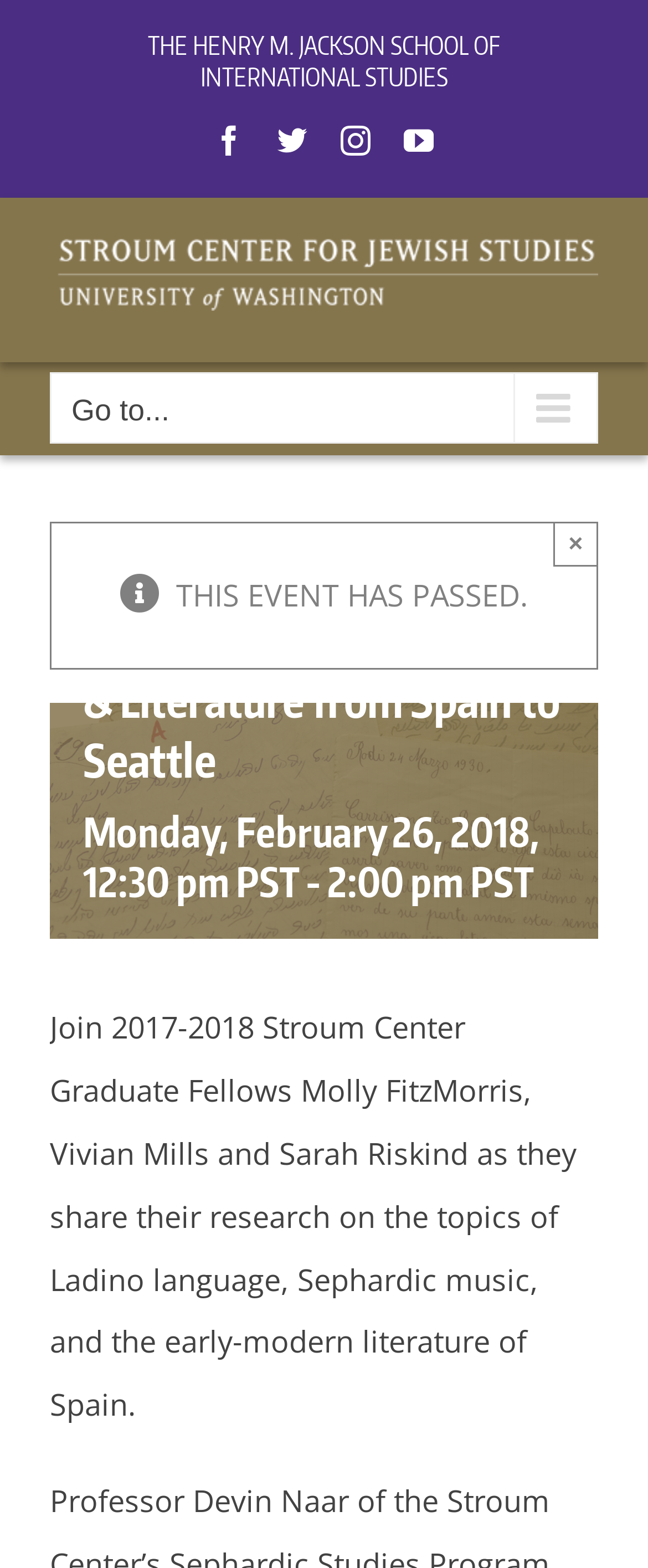Show the bounding box coordinates of the element that should be clicked to complete the task: "View the UW Stroum Center for Jewish Studies logo".

[0.077, 0.147, 0.923, 0.198]